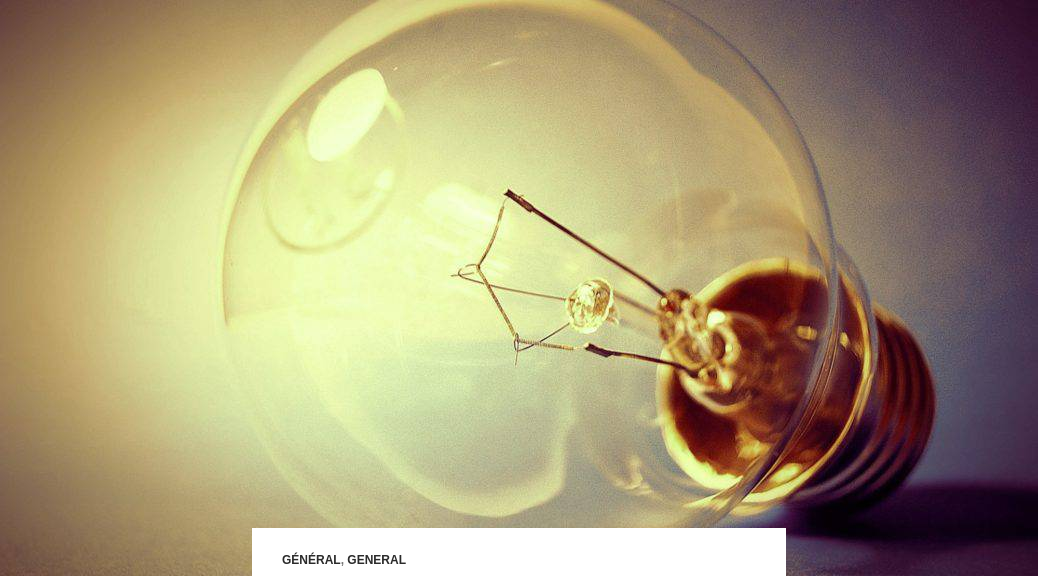What is the material of the light bulb's enclosure?
Based on the screenshot, give a detailed explanation to answer the question.

The caption specifically mentions the 'glass enclosure' of the light bulb, highlighting the craftsmanship of traditional bulbs.